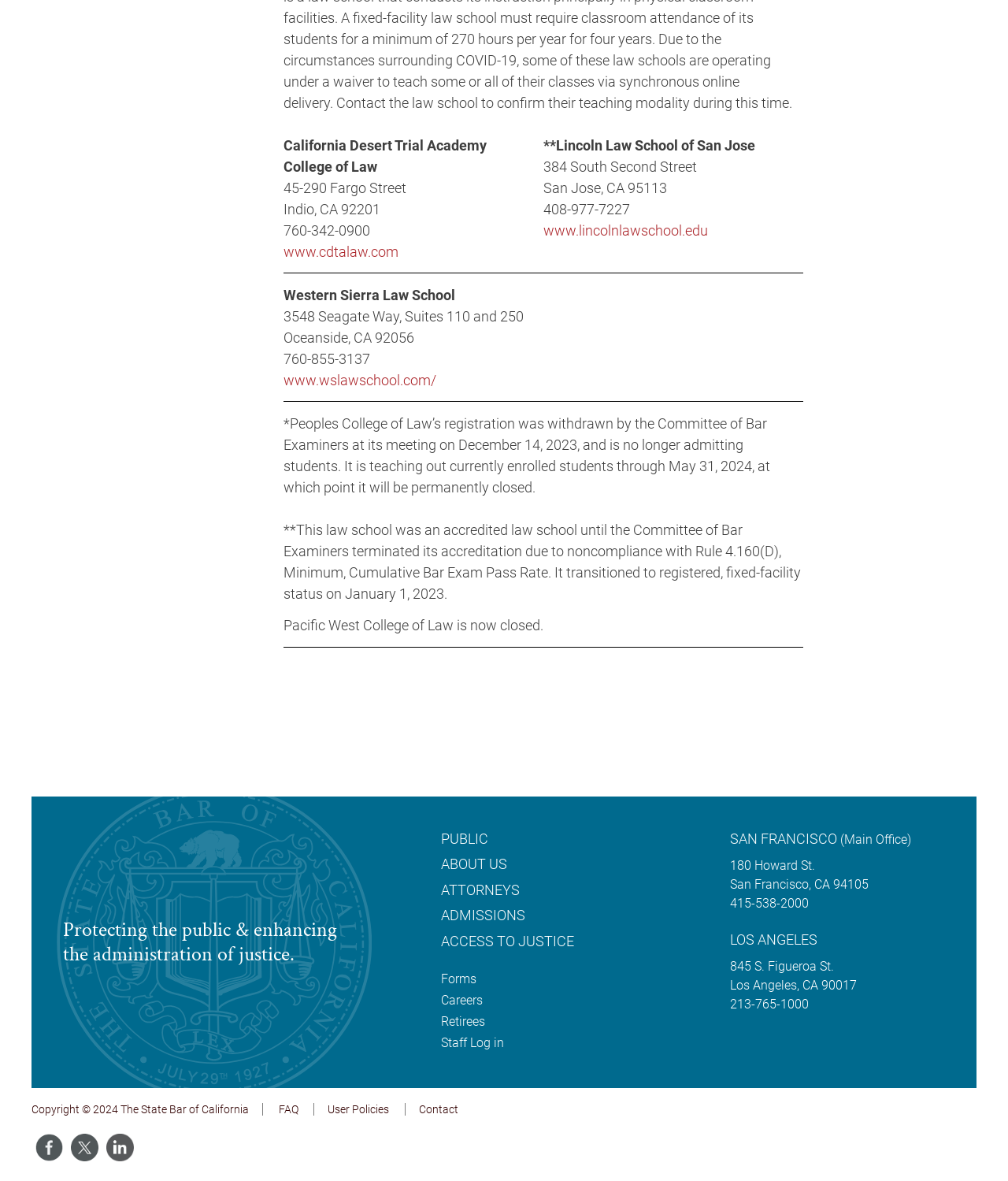Kindly determine the bounding box coordinates for the clickable area to achieve the given instruction: "view Peoples College of Law information".

[0.281, 0.34, 0.797, 0.548]